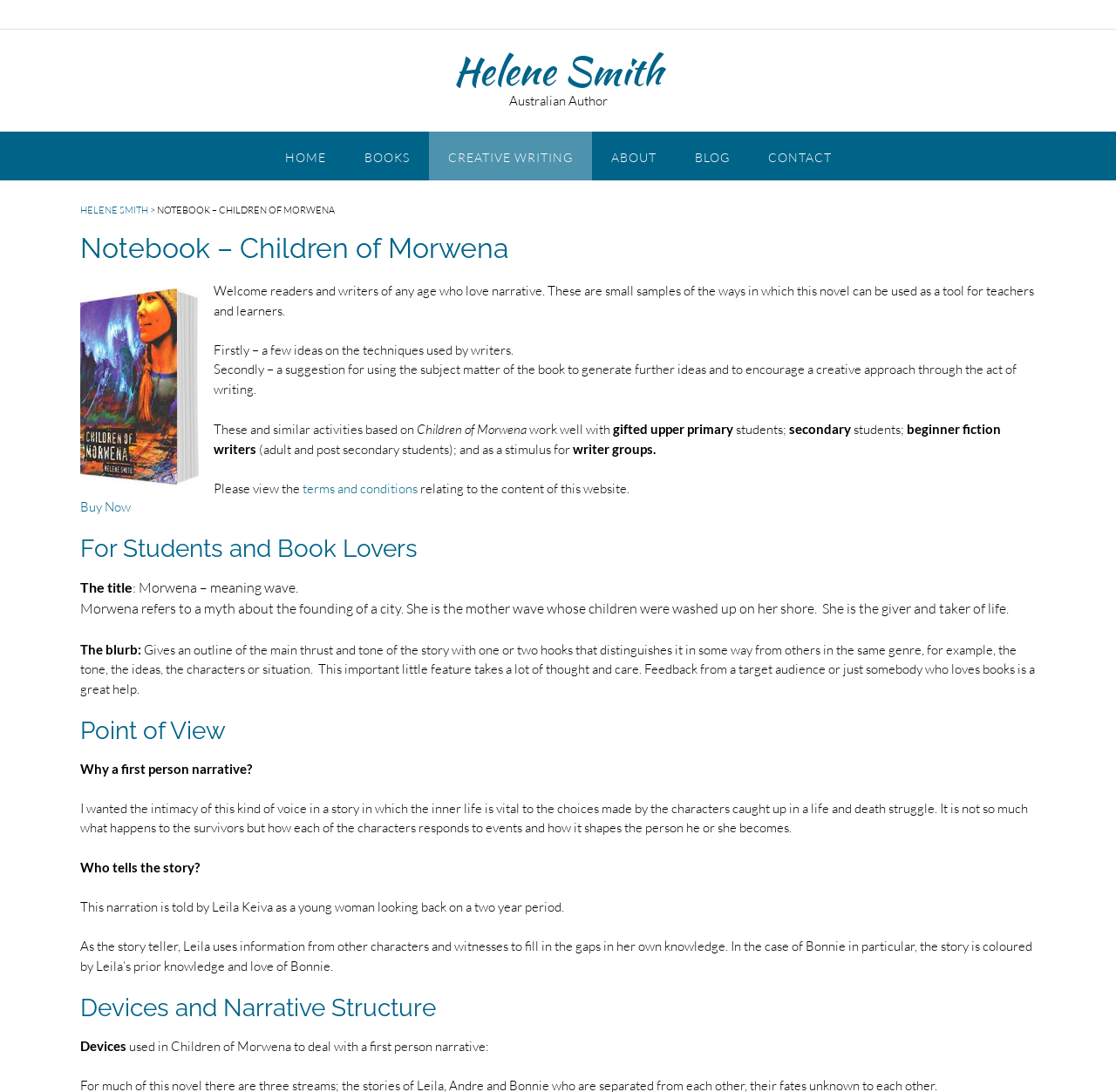Generate the title text from the webpage.

Notebook – Children of Morwena